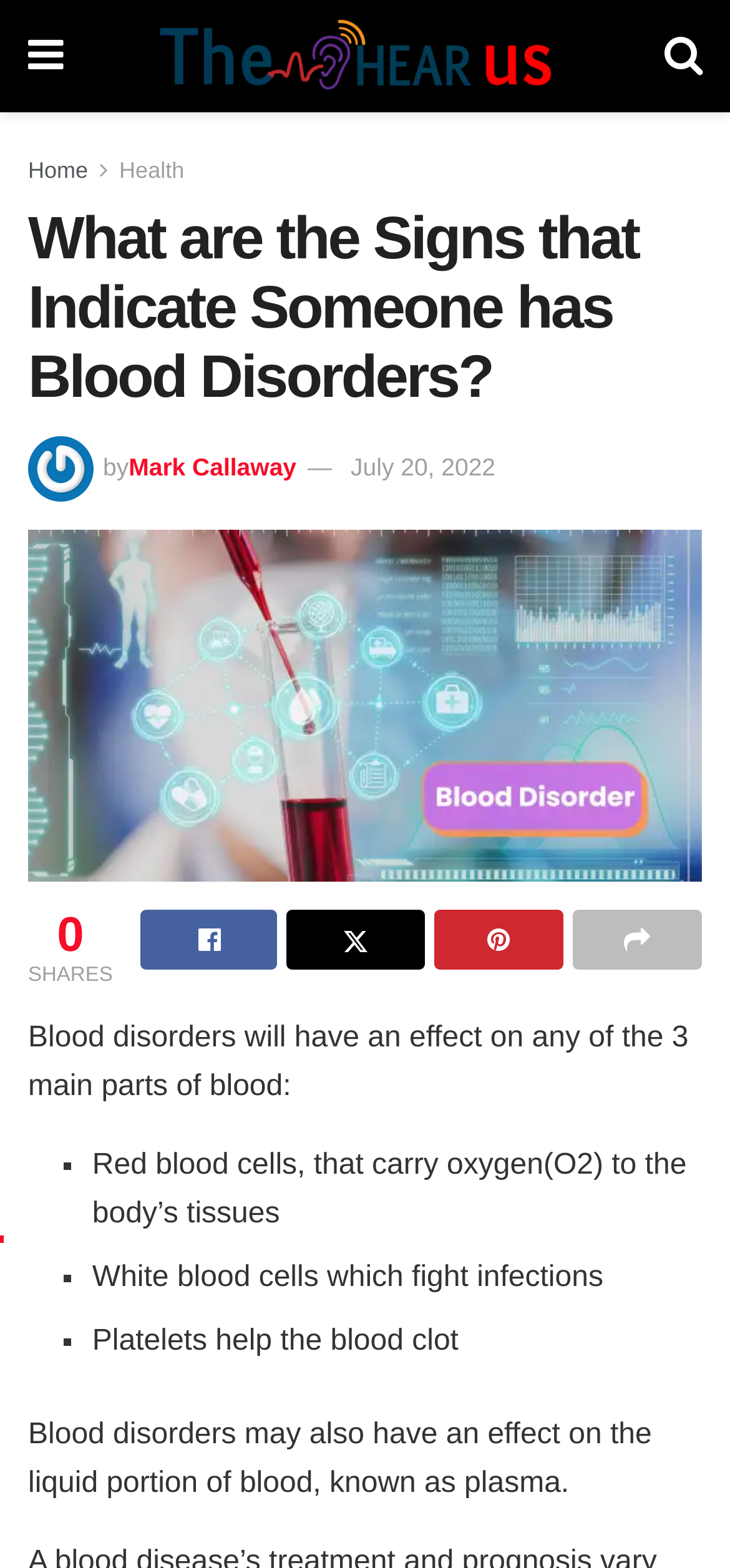Based on the image, give a detailed response to the question: What is the liquid portion of blood known as?

The text states that blood disorders may also have an effect on the liquid portion of blood, known as plasma.